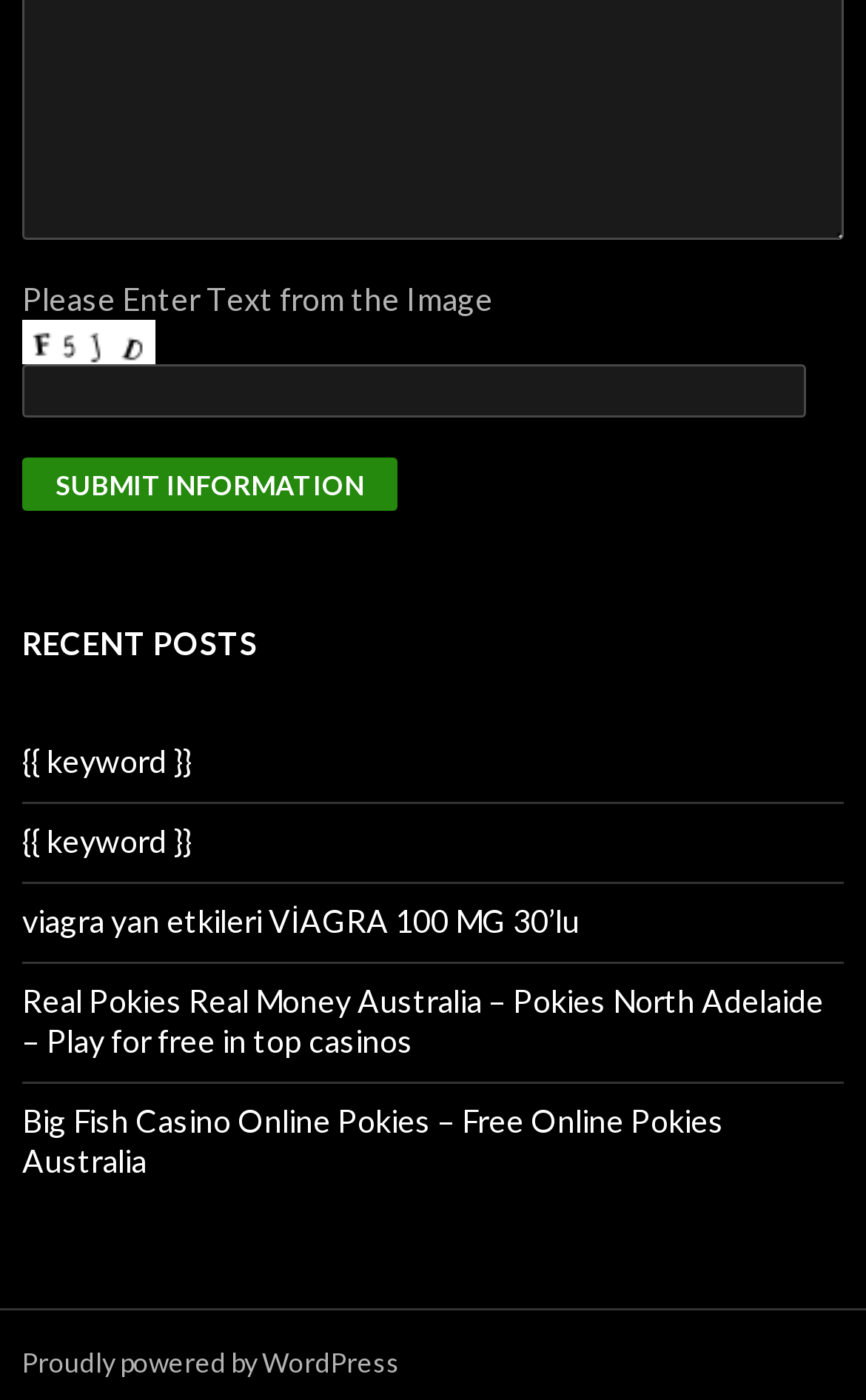Kindly provide the bounding box coordinates of the section you need to click on to fulfill the given instruction: "Click on the link to view recent posts".

[0.026, 0.441, 0.974, 0.479]